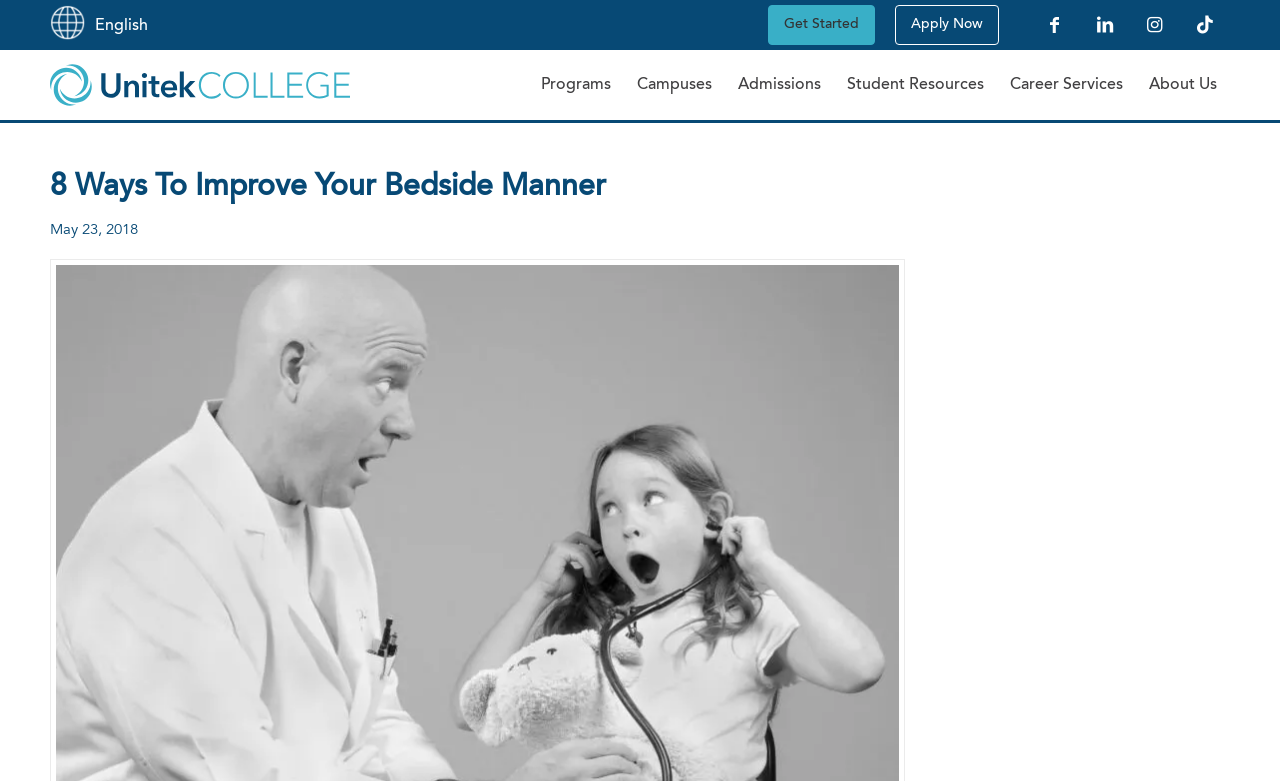Extract the text of the main heading from the webpage.

8 Ways To Improve Your Bedside Manner